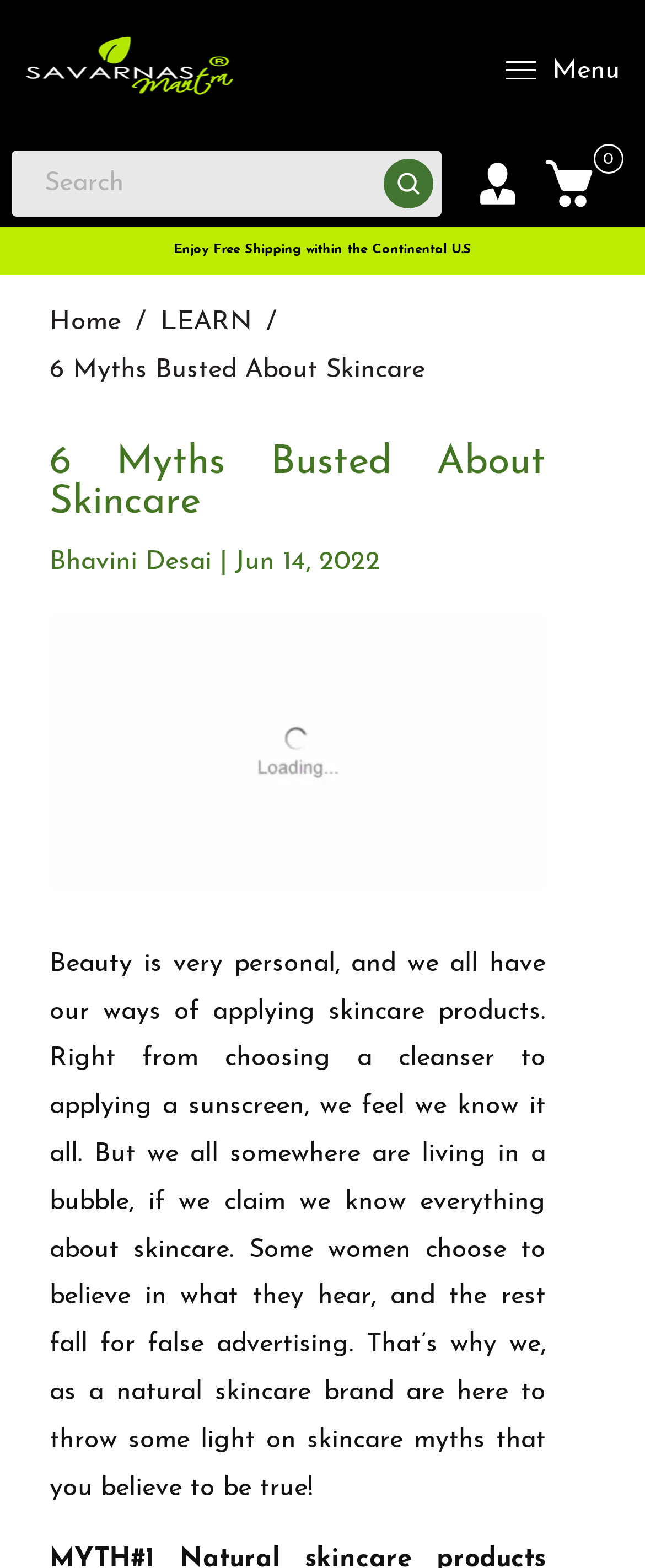Find the bounding box coordinates for the UI element that matches this description: "aria-label="Search" name="q" placeholder="Search"".

[0.018, 0.096, 0.685, 0.138]